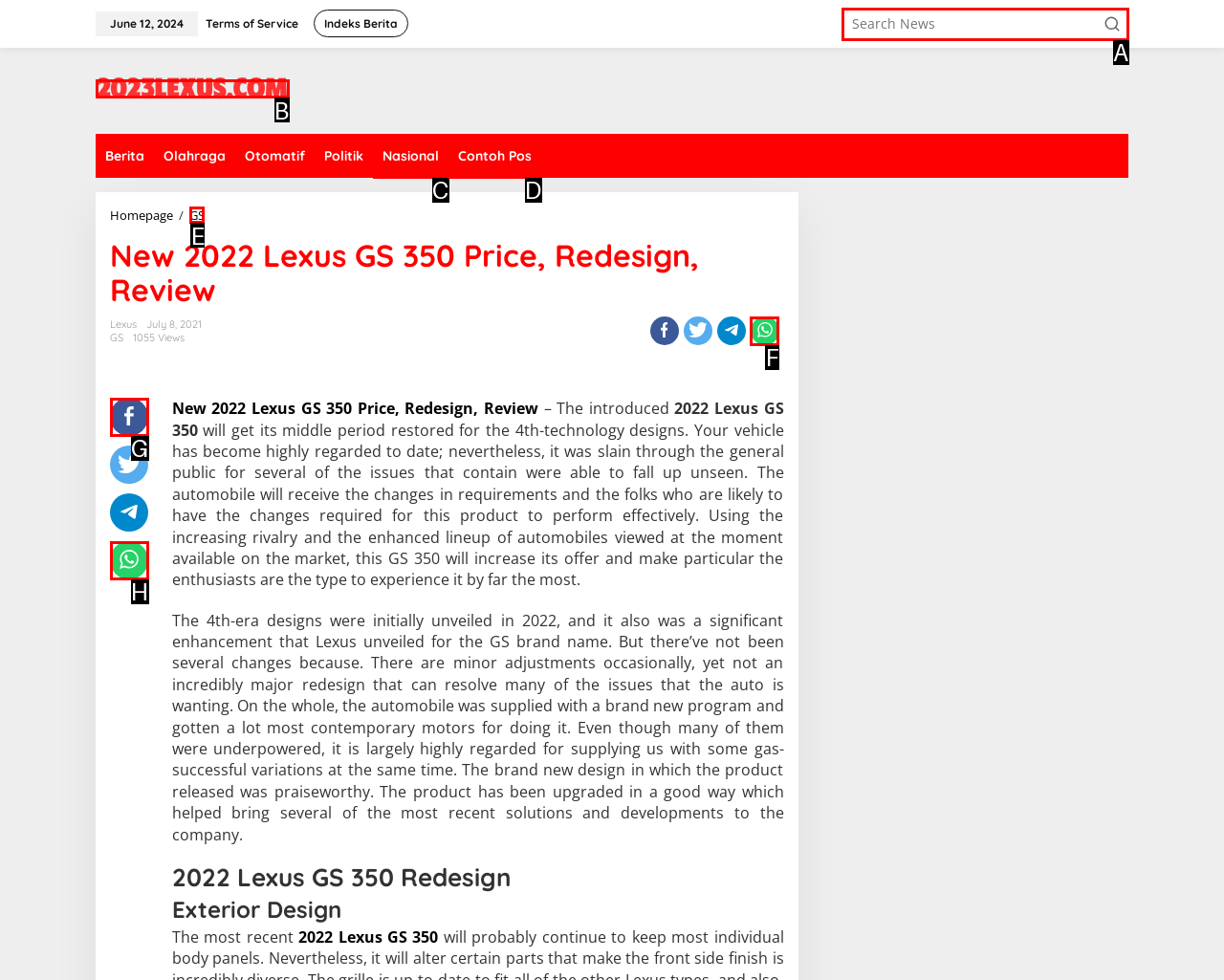For the task: Read about GS, tell me the letter of the option you should click. Answer with the letter alone.

E